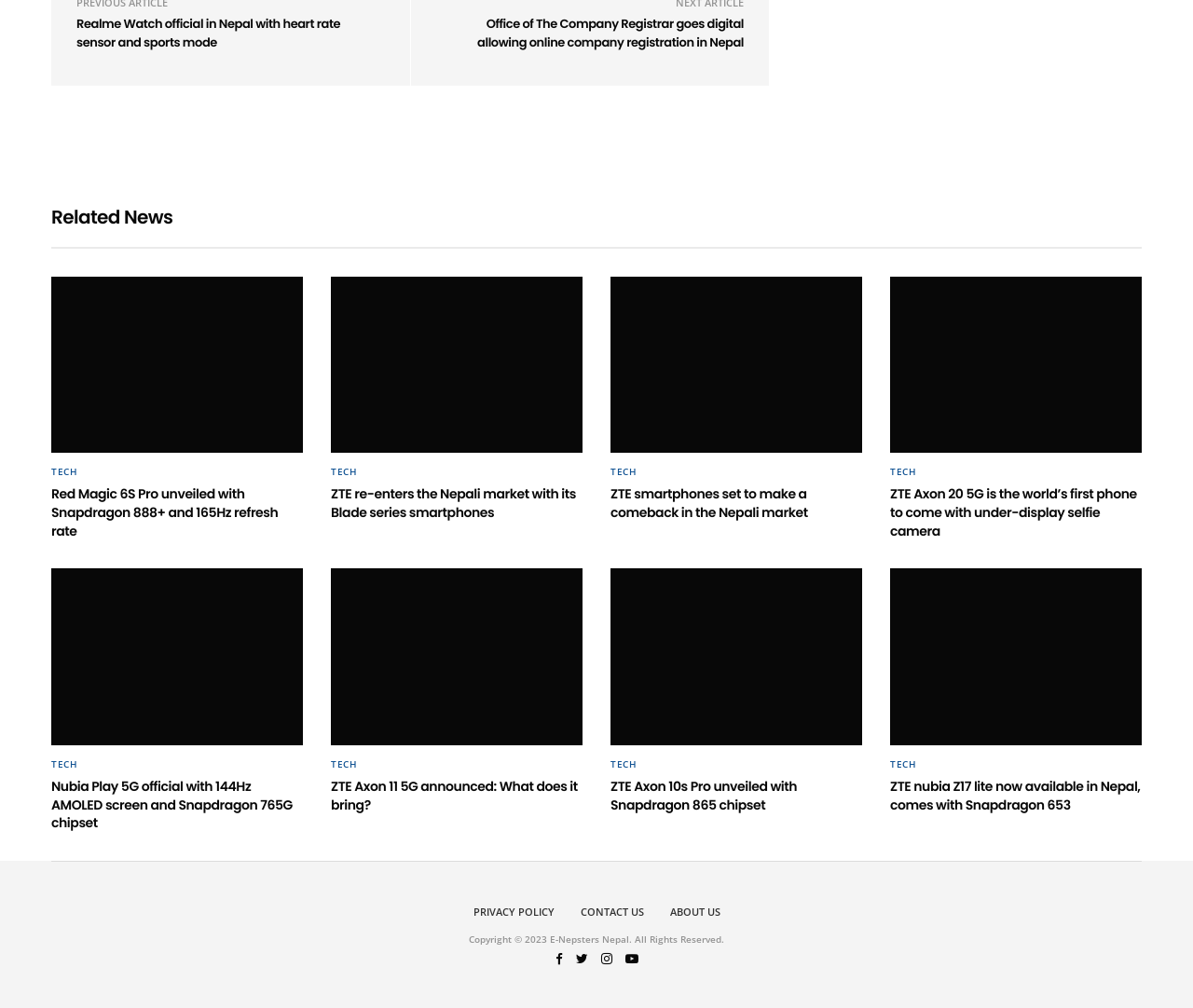Locate the bounding box coordinates of the element that should be clicked to execute the following instruction: "Check ZTE Smartphones price in Nepal".

[0.512, 0.274, 0.723, 0.45]